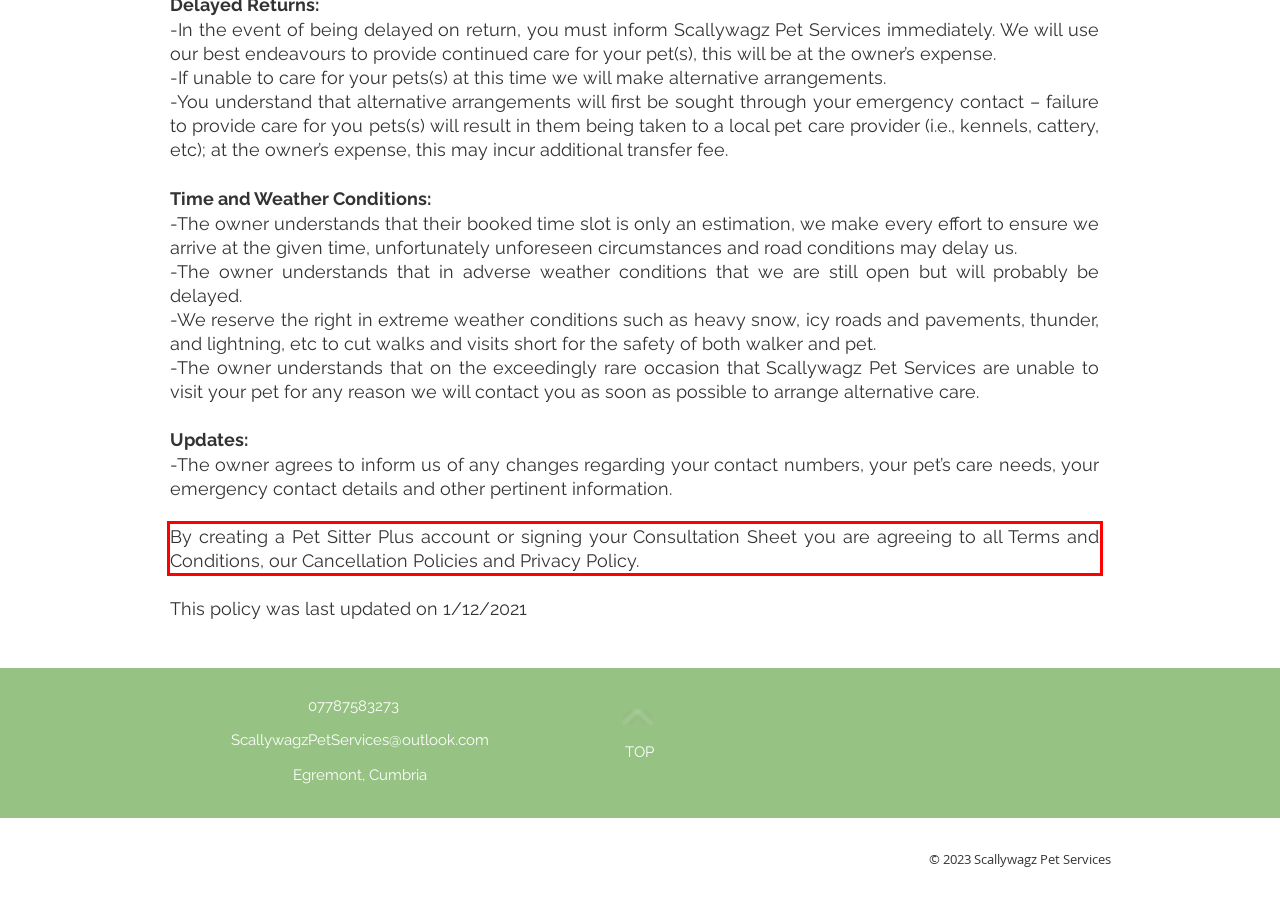Look at the screenshot of the webpage, locate the red rectangle bounding box, and generate the text content that it contains.

By creating a Pet Sitter Plus account or signing your Consultation Sheet you are agreeing to all Terms and Conditions, our Cancellation Policies and Privacy Policy.